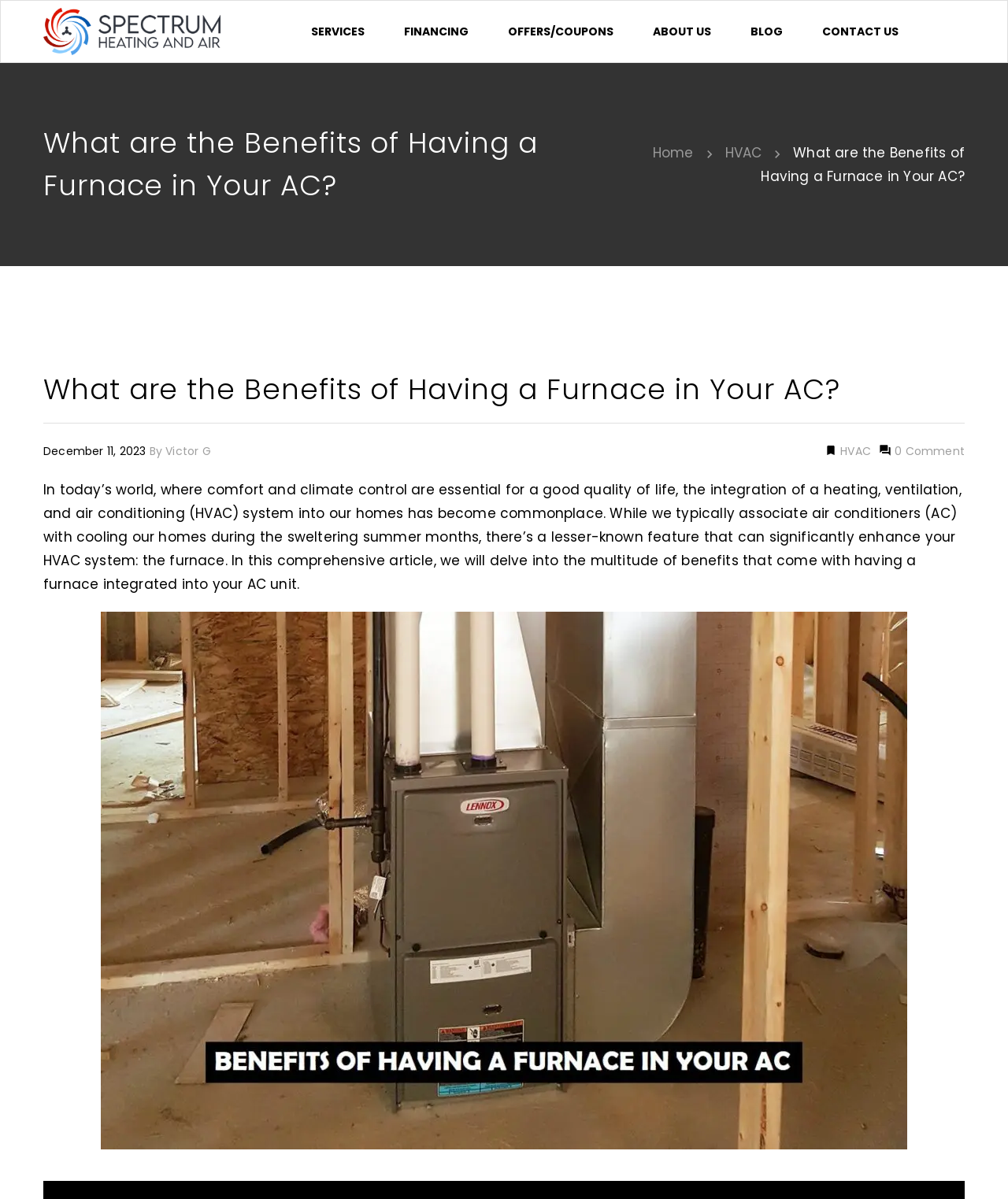Could you indicate the bounding box coordinates of the region to click in order to complete this instruction: "Click on SERVICES".

[0.289, 0.02, 0.381, 0.033]